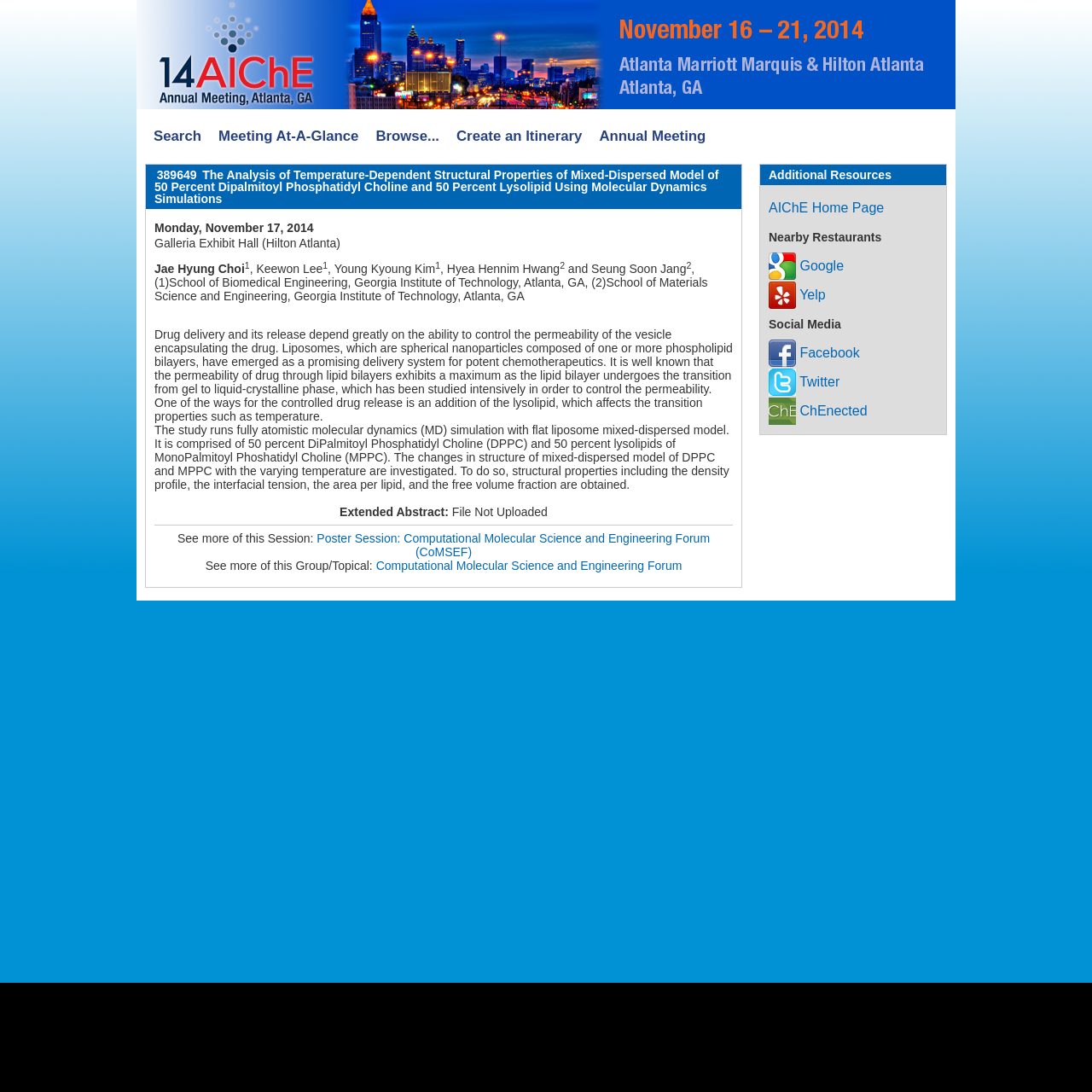Locate the bounding box coordinates of the clickable element to fulfill the following instruction: "Visit the AIChE Home Page". Provide the coordinates as four float numbers between 0 and 1 in the format [left, top, right, bottom].

[0.704, 0.183, 0.81, 0.196]